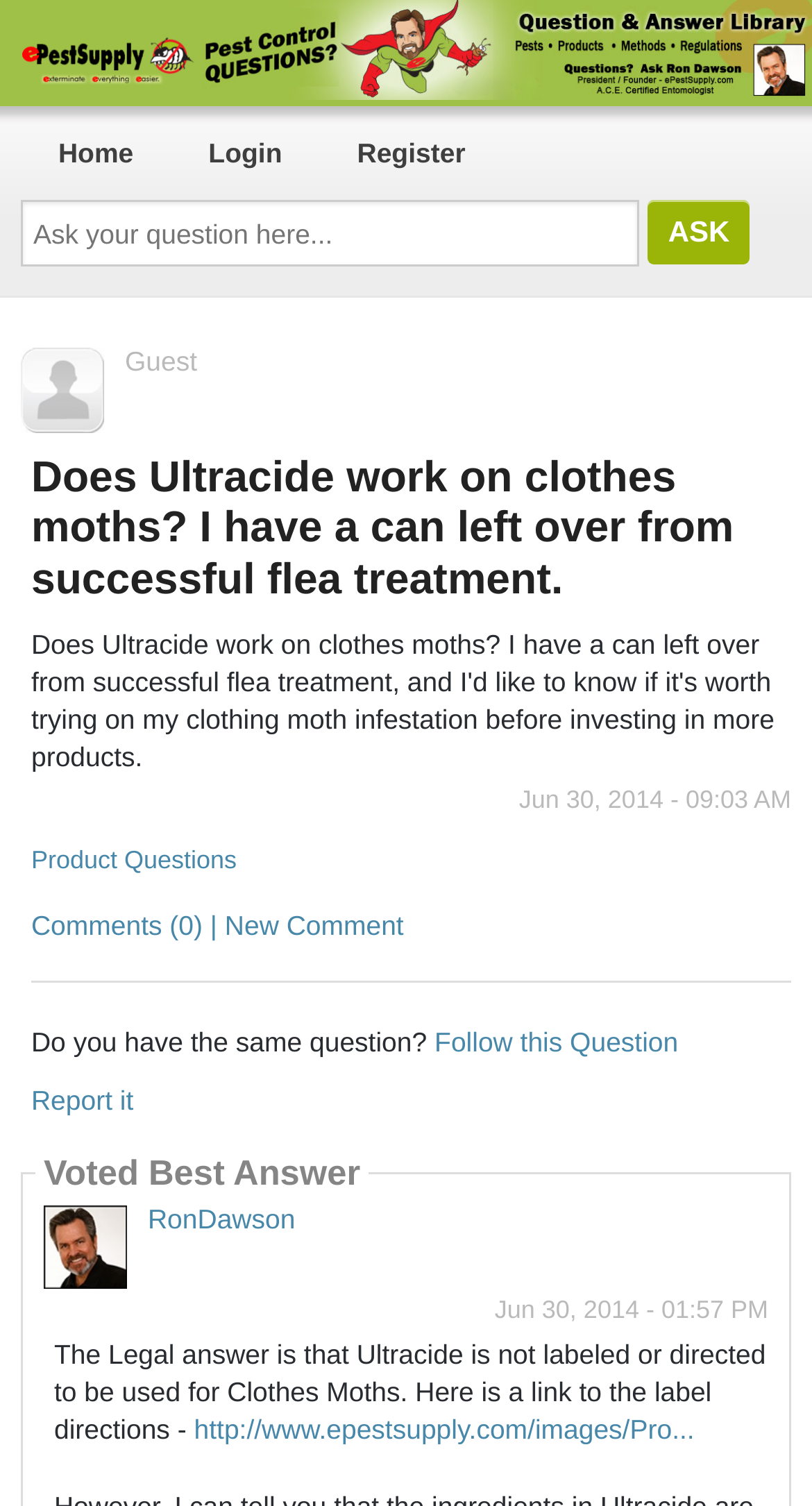Describe all visible elements and their arrangement on the webpage.

This webpage appears to be a question-and-answer forum where users can ask and respond to questions. At the top of the page, there is a search bar with a prompt "Ask your question here..." and a button labeled "Ask" to the right. Below the search bar, there are three links: "Home", "Login", and "Register", indicating the user's current status as a guest.

The main content of the page is a question titled "Does Ultracide work on clothes moths? I have a can left over from successful flea treatment." posted on June 30, 2014. The question is followed by a series of links and text, including "Product Questions", "Comments (0) | New Comment", and "Report it".

Below the question, there is a separator line, and then a section labeled "Voted Best Answer". This section contains an image of the user "RonDawson", their username as a link, and the date and time of their response. The response itself is a text block explaining that Ultracide is not labeled for use on clothes moths, with a link to the product's label directions.

Throughout the page, there are several images, including a logo or icon at the top left, a "Guest" image near the top right, and an image associated with the user "RonDawson".